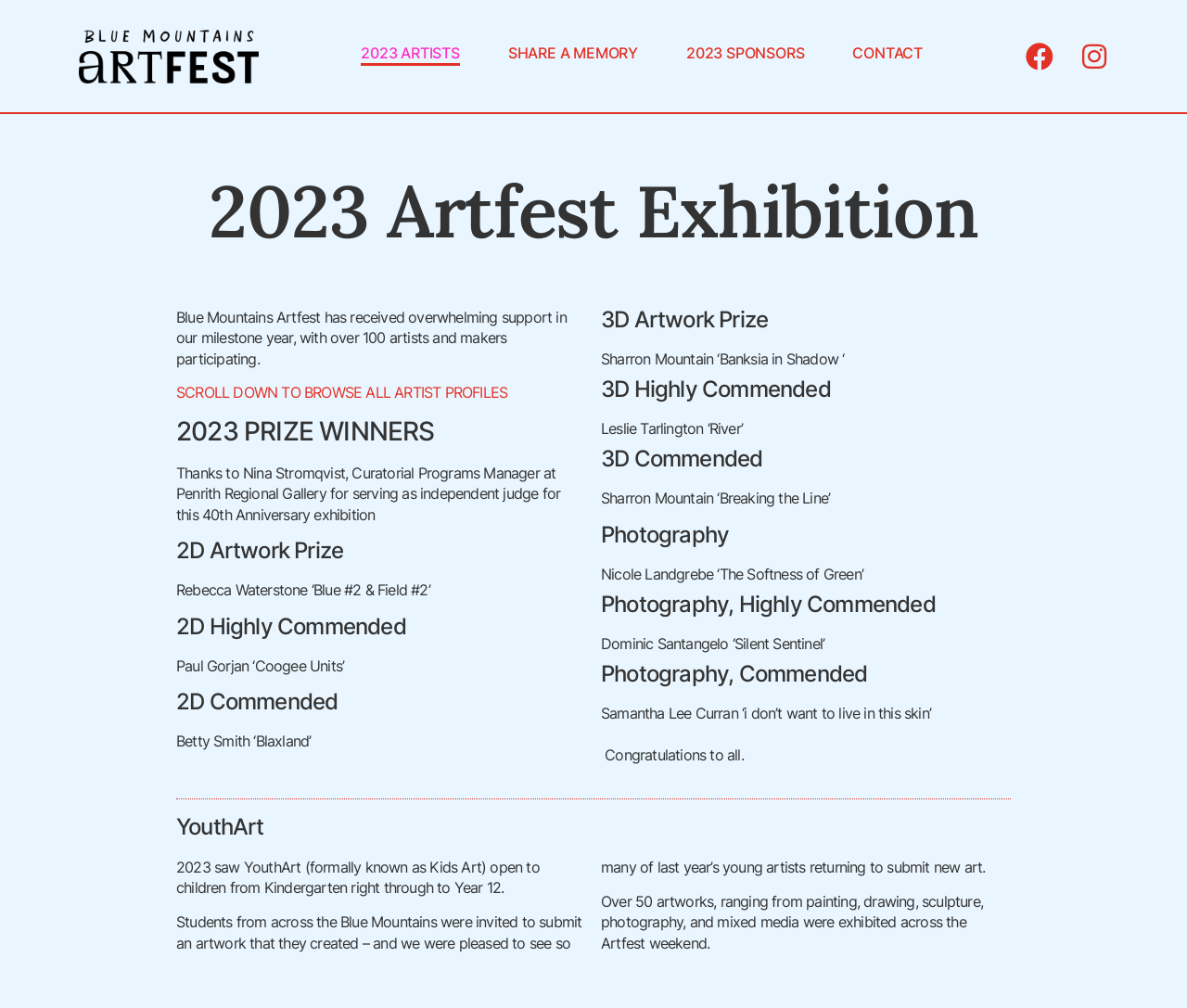How many artists participated in the event?
Please provide a detailed answer to the question.

I found the answer by reading the StaticText element that says 'Blue Mountains Artfest has received overwhelming support in our milestone year, with over 100 artists and makers participating.' This indicates that more than 100 artists participated in the event.